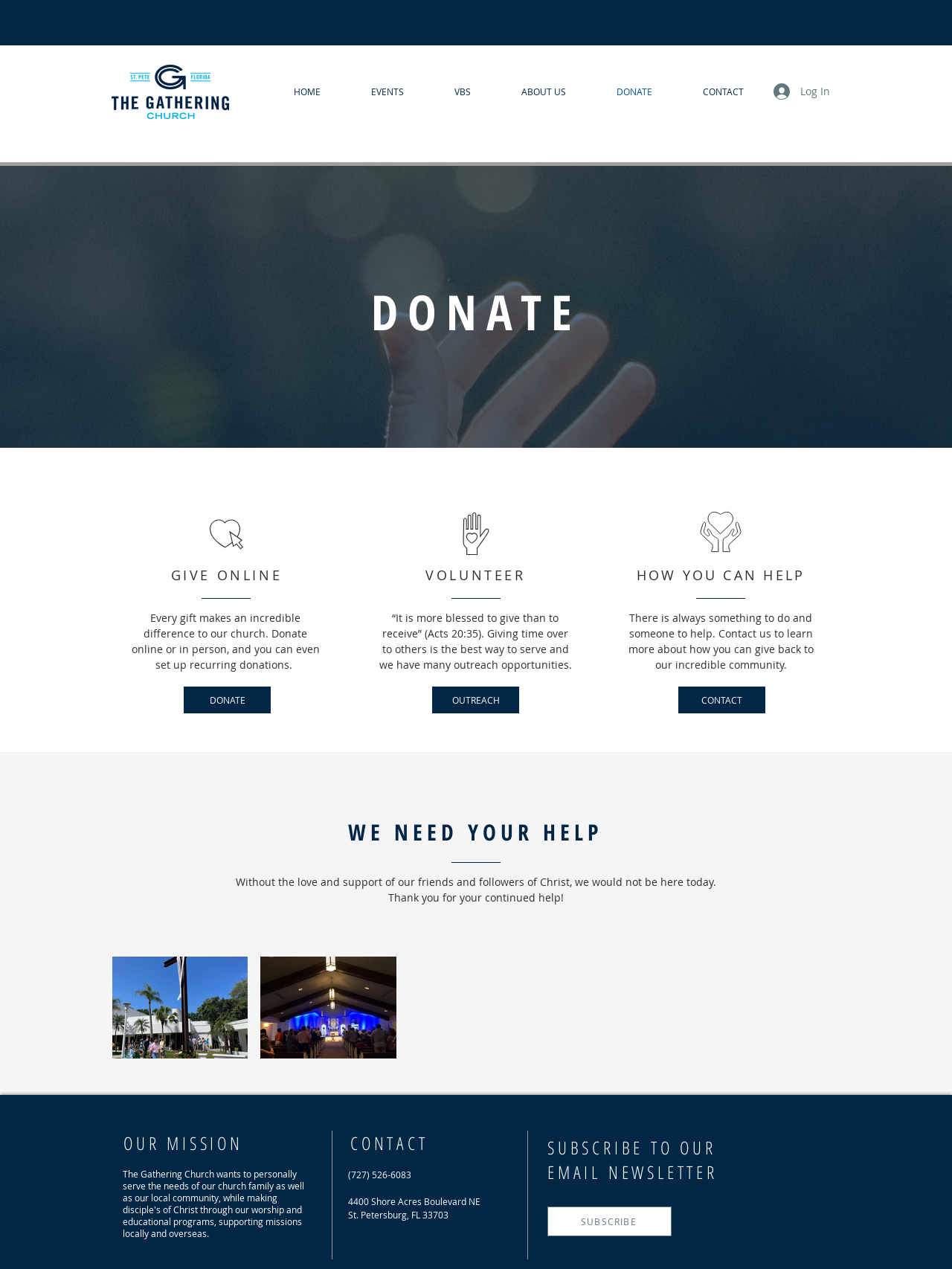Please find the bounding box coordinates for the clickable element needed to perform this instruction: "Click the 'DONATE' button".

[0.621, 0.066, 0.712, 0.079]